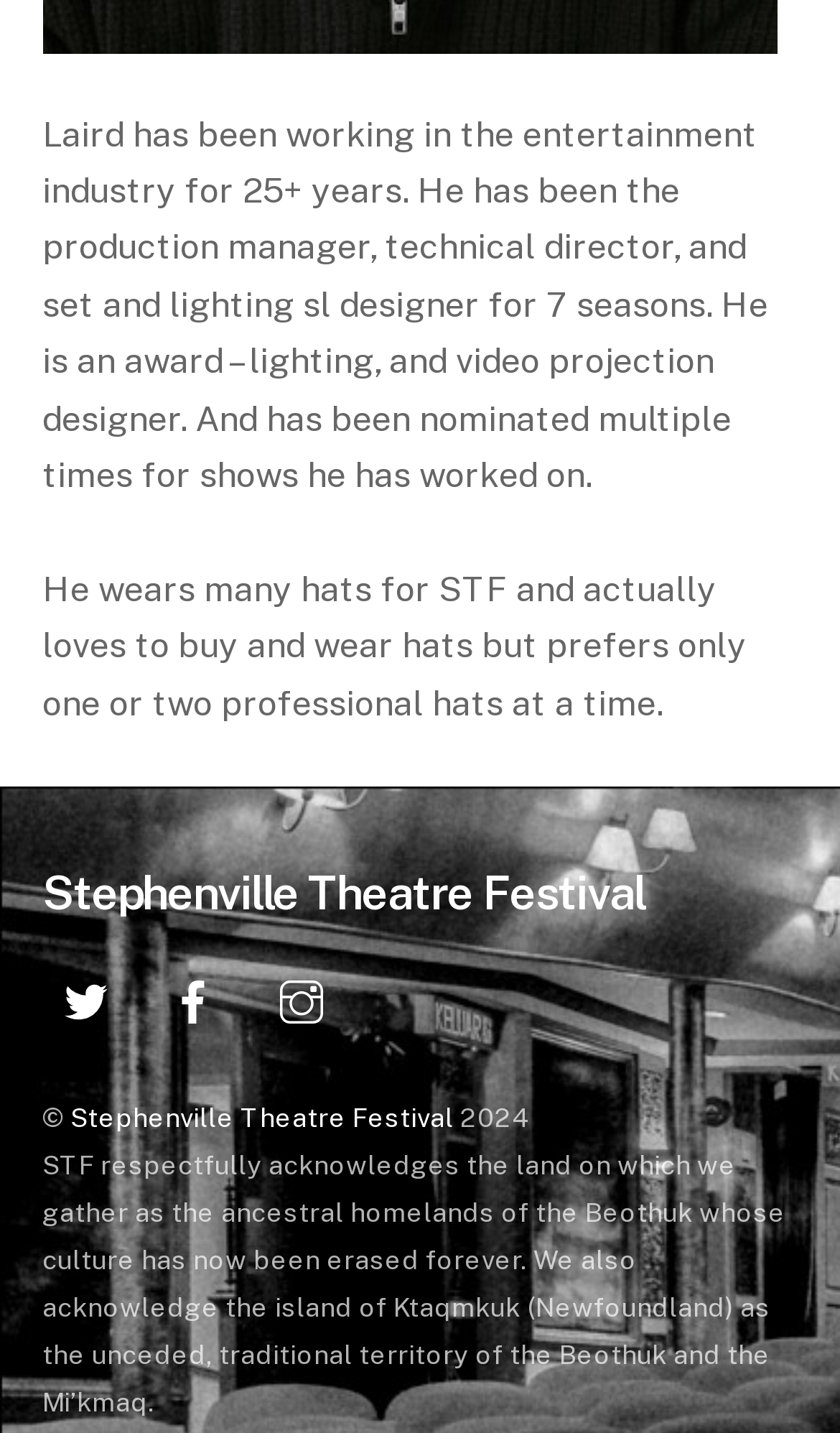Please analyze the image and provide a thorough answer to the question:
What is Laird MacDonald's profession?

Based on the StaticText element with OCR text 'Laird has been working in the entertainment industry for 25+ years. He has been the production manager, technical director, and set and lighting sl designer for 7 seasons.', we can infer that Laird MacDonald's profession is a production manager.